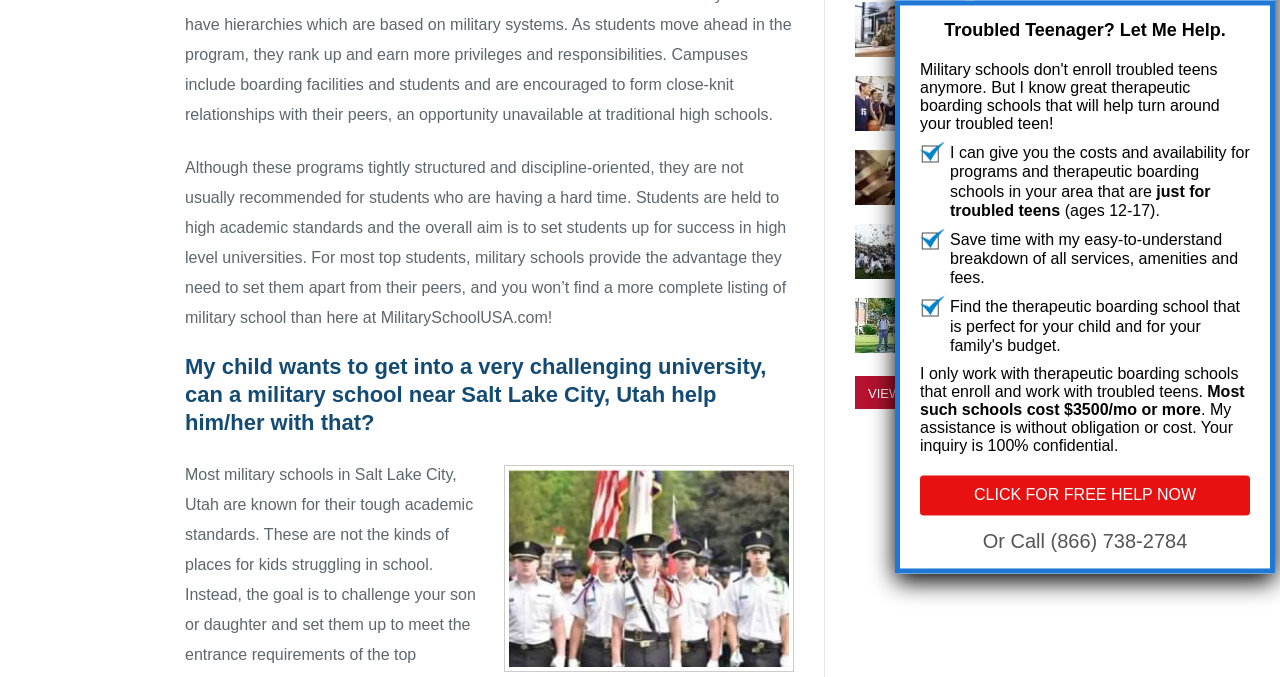What type of schools are discussed on this webpage?
Look at the screenshot and give a one-word or phrase answer.

Military schools